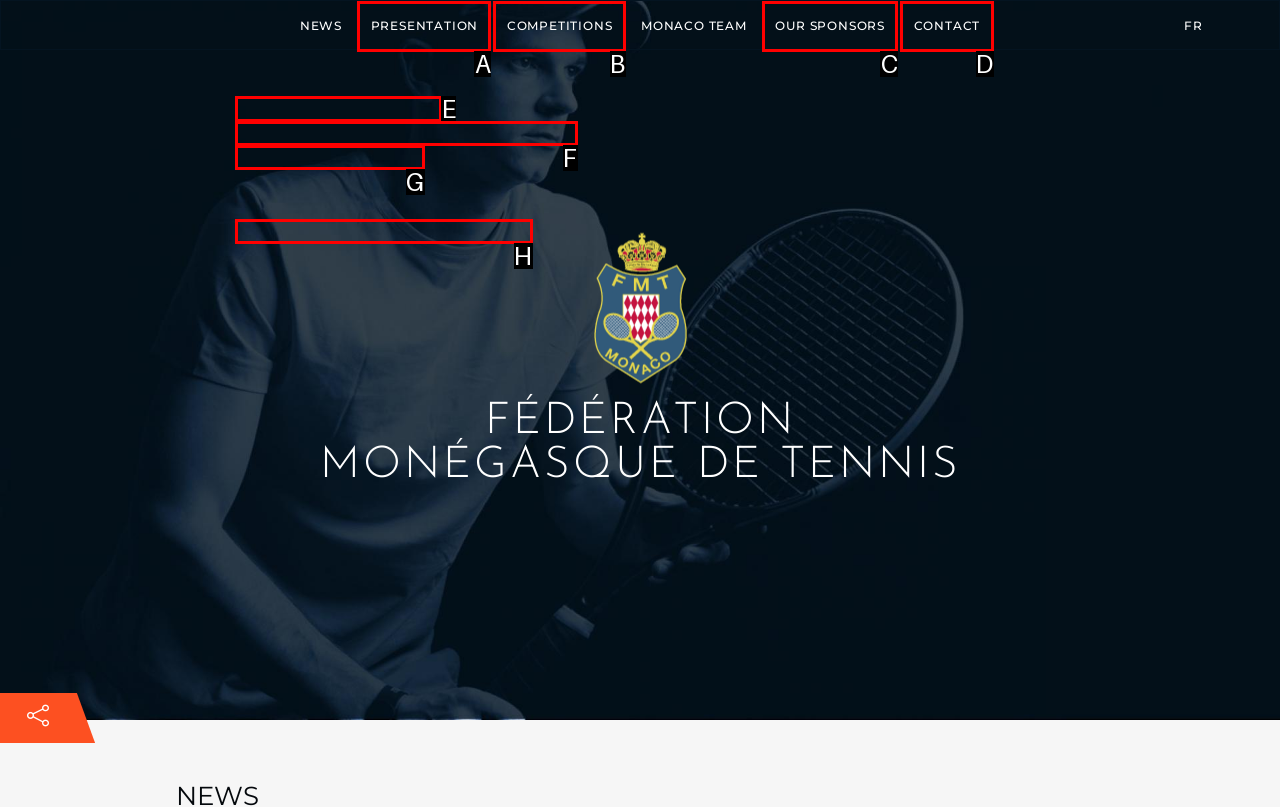Choose the letter of the option that needs to be clicked to perform the task: read about The History. Answer with the letter.

E